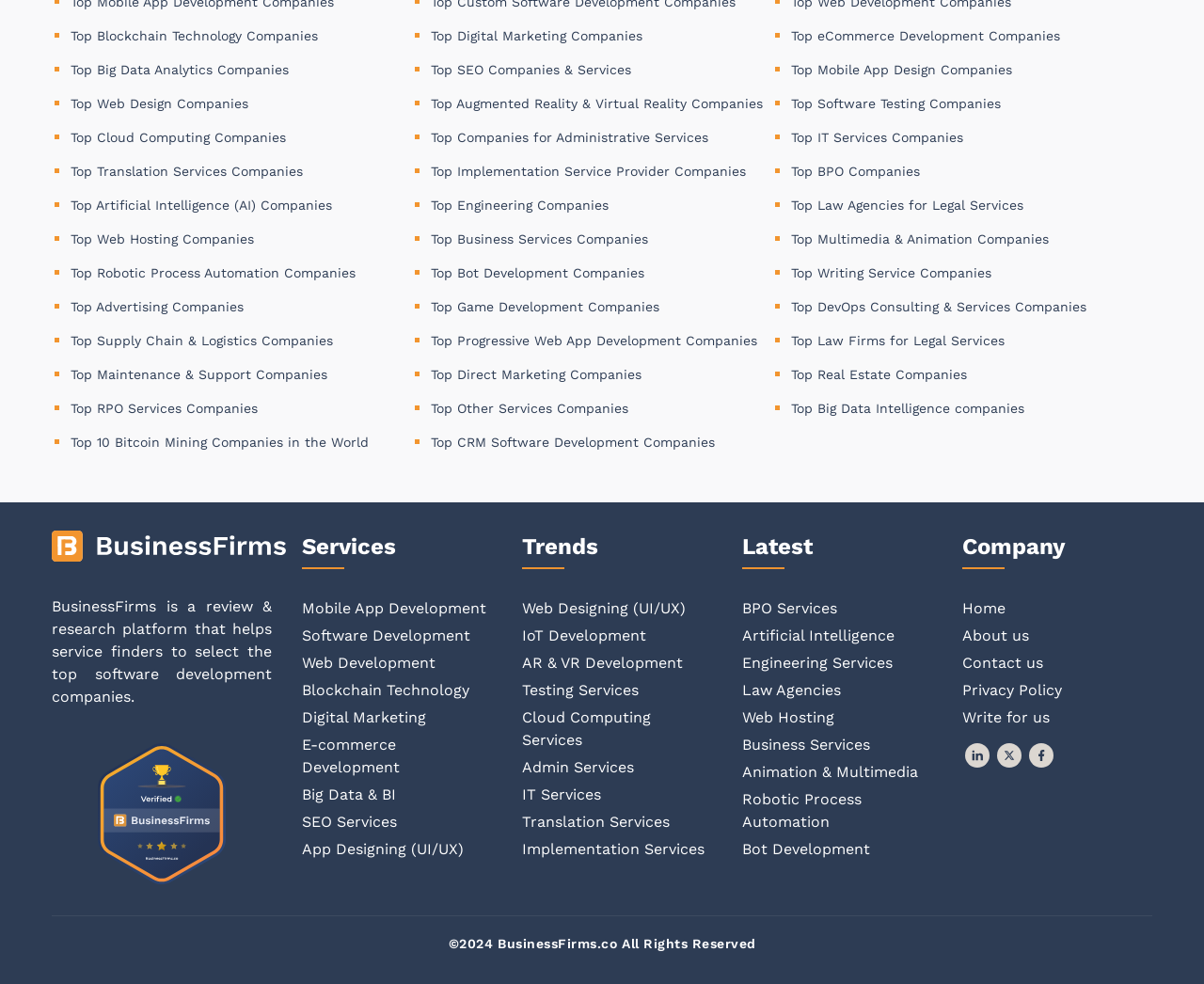Consider the image and give a detailed and elaborate answer to the question: 
What type of companies are listed on the webpage?

Based on the links on the webpage, such as 'Top Blockchain Technology Companies', 'Top Digital Marketing Companies', and 'Top eCommerce Development Companies', it appears that the webpage lists various types of software development companies.